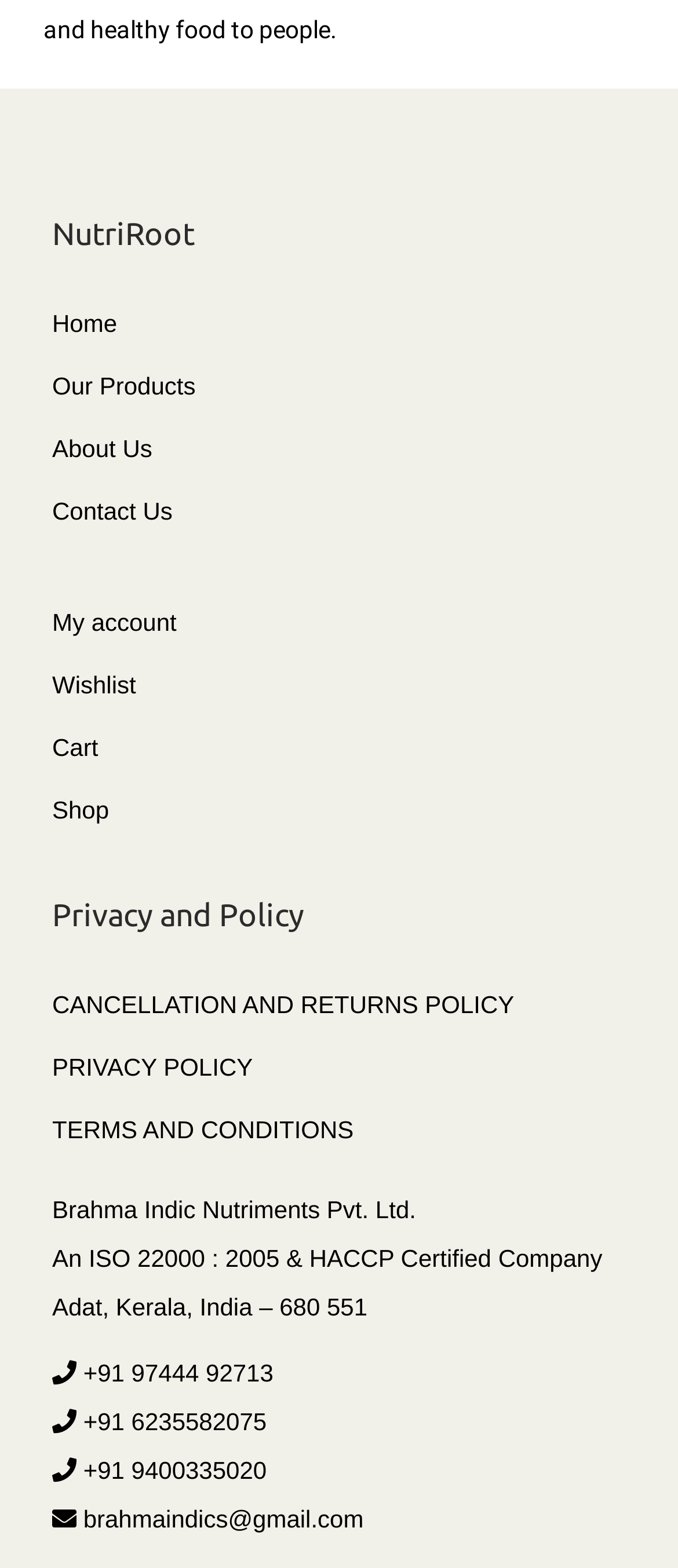What is the name of the company?
From the screenshot, supply a one-word or short-phrase answer.

Brahma Indic Nutriments Pvt. Ltd.